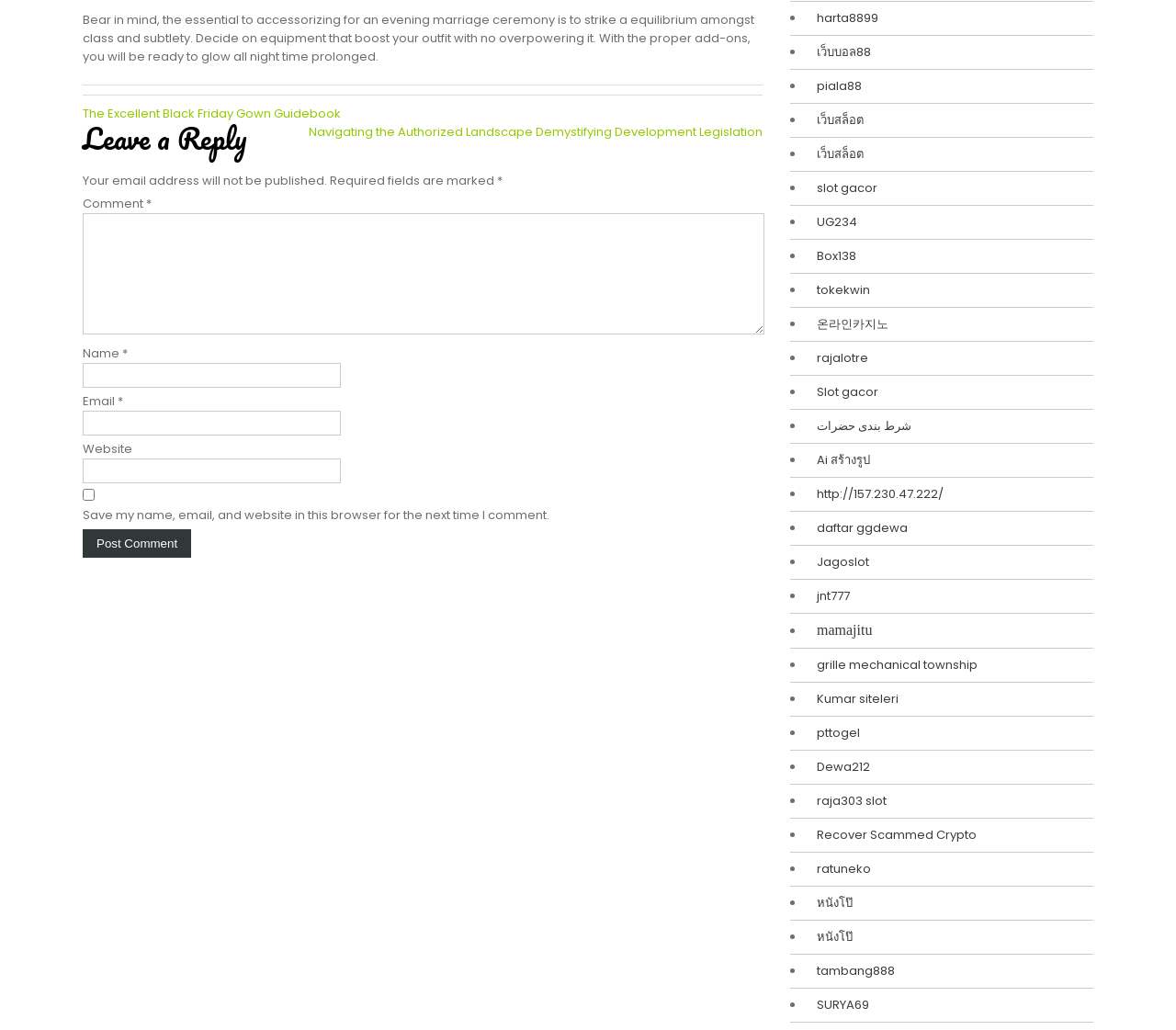How many links are there in the webpage?
Answer the question with a single word or phrase derived from the image.

Many